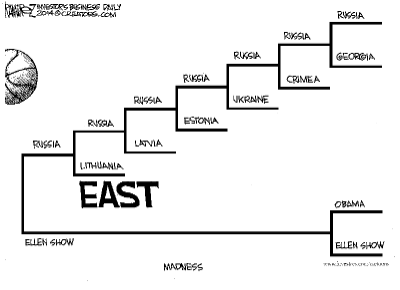Give a detailed account of the visual elements in the image.

The image features a cartoon-like flowchart depicting a satirical commentary on geopolitical issues involving Russia. At the top, it illustrates a branching path labeled "EAST," with various countries such as Russia, Ukraine, Estonia, Latvia, Lithuania, Georgia, and Crimea marked along the pathway. This diagram seems to juxtapose serious regional conflicts with a critique of American media, particularly highlighted by "Ellen Show" references at both ends. The label "MADNESS" suggests a chaotic and absurd perspective on these international relations, contrasting the reality of geopolitical strife with the light-heartedness of popular culture. Overall, the cartoon serves as a humorous critique of political leadership and media representation in relation to Russia and its neighbors, with a subtle nod to President Obama’s media appearances.